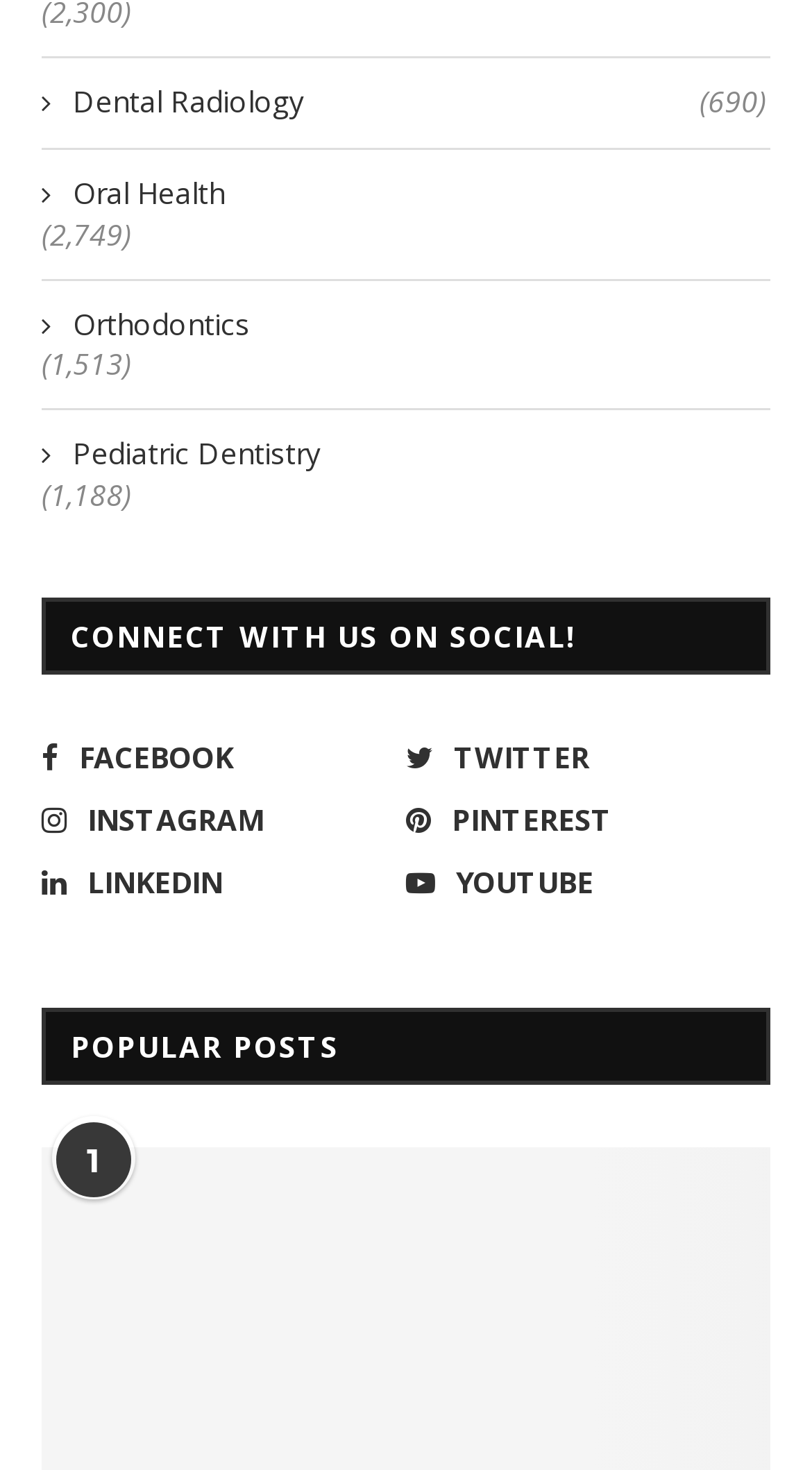Please identify the bounding box coordinates of the clickable element to fulfill the following instruction: "Visit Oral Health page". The coordinates should be four float numbers between 0 and 1, i.e., [left, top, right, bottom].

[0.051, 0.118, 0.944, 0.145]